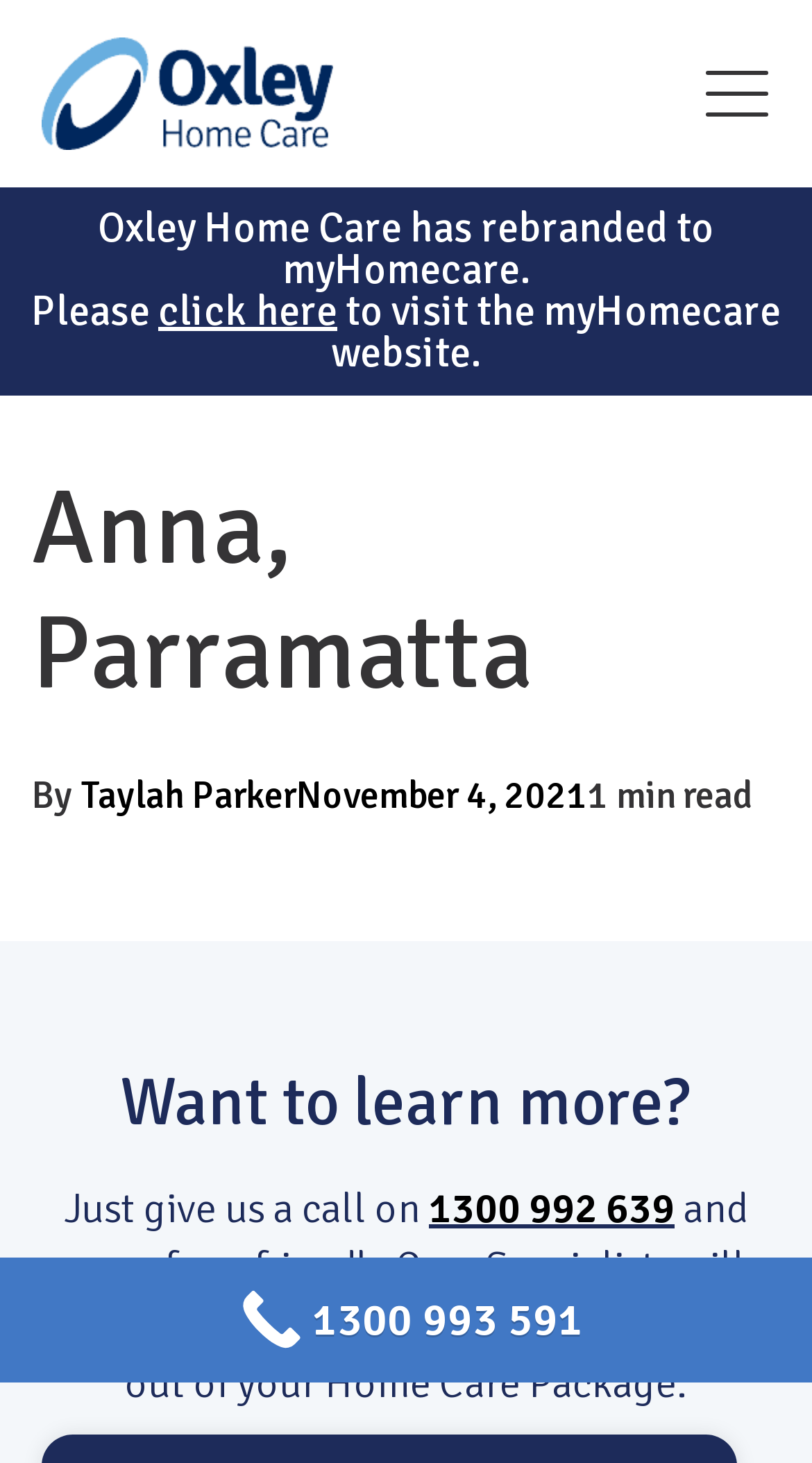How long does it take to read the article?
Please answer using one word or phrase, based on the screenshot.

1 min